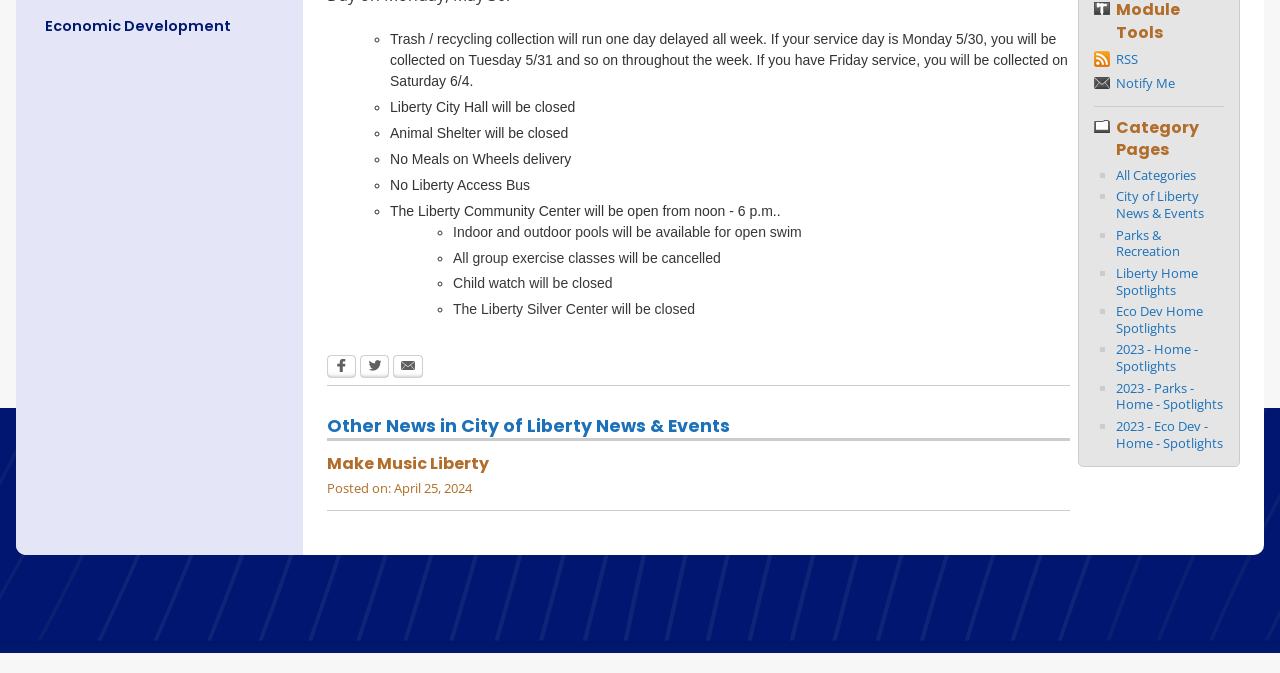Identify the bounding box for the UI element specified in this description: "Economic Development". The coordinates must be four float numbers between 0 and 1, formatted as [left, top, right, bottom].

[0.012, 0.006, 0.237, 0.075]